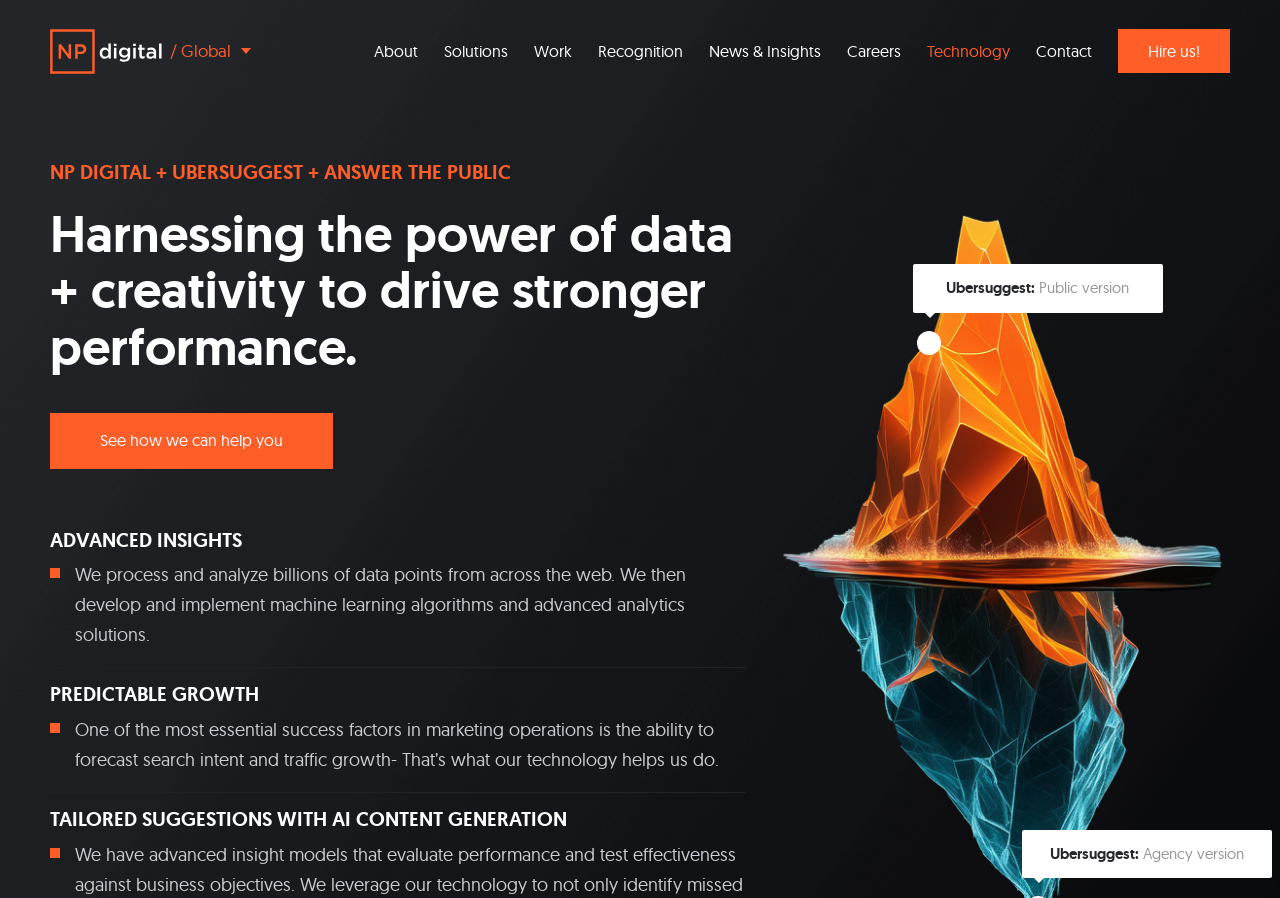Describe the webpage in detail, including text, images, and layout.

The webpage is about NP Digital Technology, a company that specializes in SEO and content marketing automation. At the top left corner, there is a logo of "NPD Global" with a link to it. Next to the logo, there is a horizontal menu bar with 8 menu items: "About", "Solutions", "Work", "Recognition", "News & Insights", "Careers", "Technology", and "Contact", each with a link to its respective page. 

Below the menu bar, there is a heading that reads "Harnessing the power of data + creativity to drive stronger performance." Underneath the heading, there is a call-to-action link "See how we can help you". 

The main content of the page is divided into three sections. The first section is about "ADVANCED INSIGHTS", which describes how the company processes and analyzes billions of data points from across the web and develops machine learning algorithms and advanced analytics solutions. 

The second section is about "PREDICTABLE GROWTH", which explains how the company's technology helps forecast search intent and traffic growth. 

The third section is about "TAILORED SUGGESTIONS WITH AI CONTENT GENERATION", which highlights the company's AI content generation capabilities, specifically mentioning Ubersuggest and Answer The Public. There are also two versions of Ubersuggest mentioned: agency version and public version.